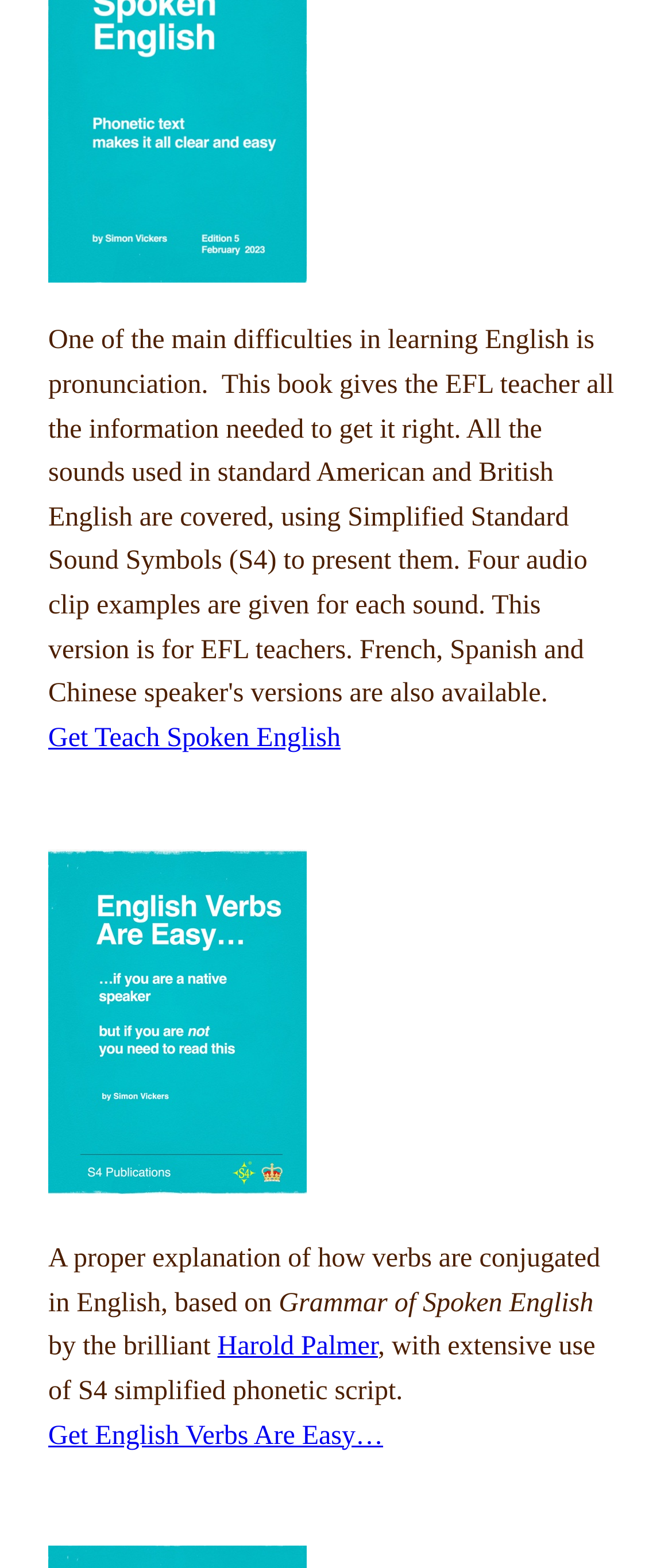What is the topic of the Grammar of Spoken English?
Answer the question with as much detail as possible.

Based on the StaticText element 'Grammar of Spoken English' and the surrounding context, it appears that the topic of the Grammar of Spoken English is related to verbs conjugation, as mentioned in the preceding text 'A proper explanation of how verbs are conjugated in English, based on'.